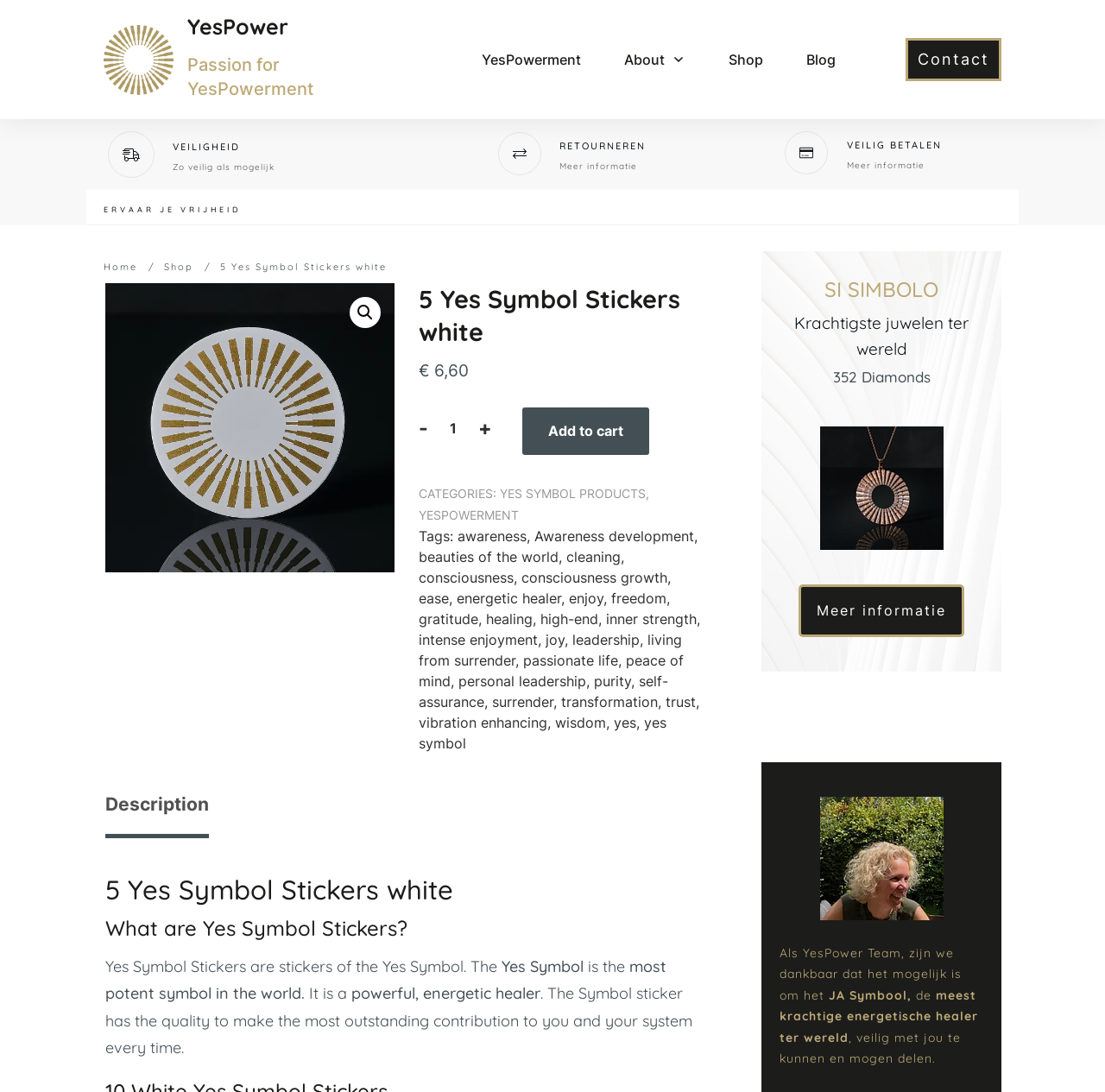Point out the bounding box coordinates of the section to click in order to follow this instruction: "Click the 'Contact' link".

[0.82, 0.035, 0.906, 0.074]